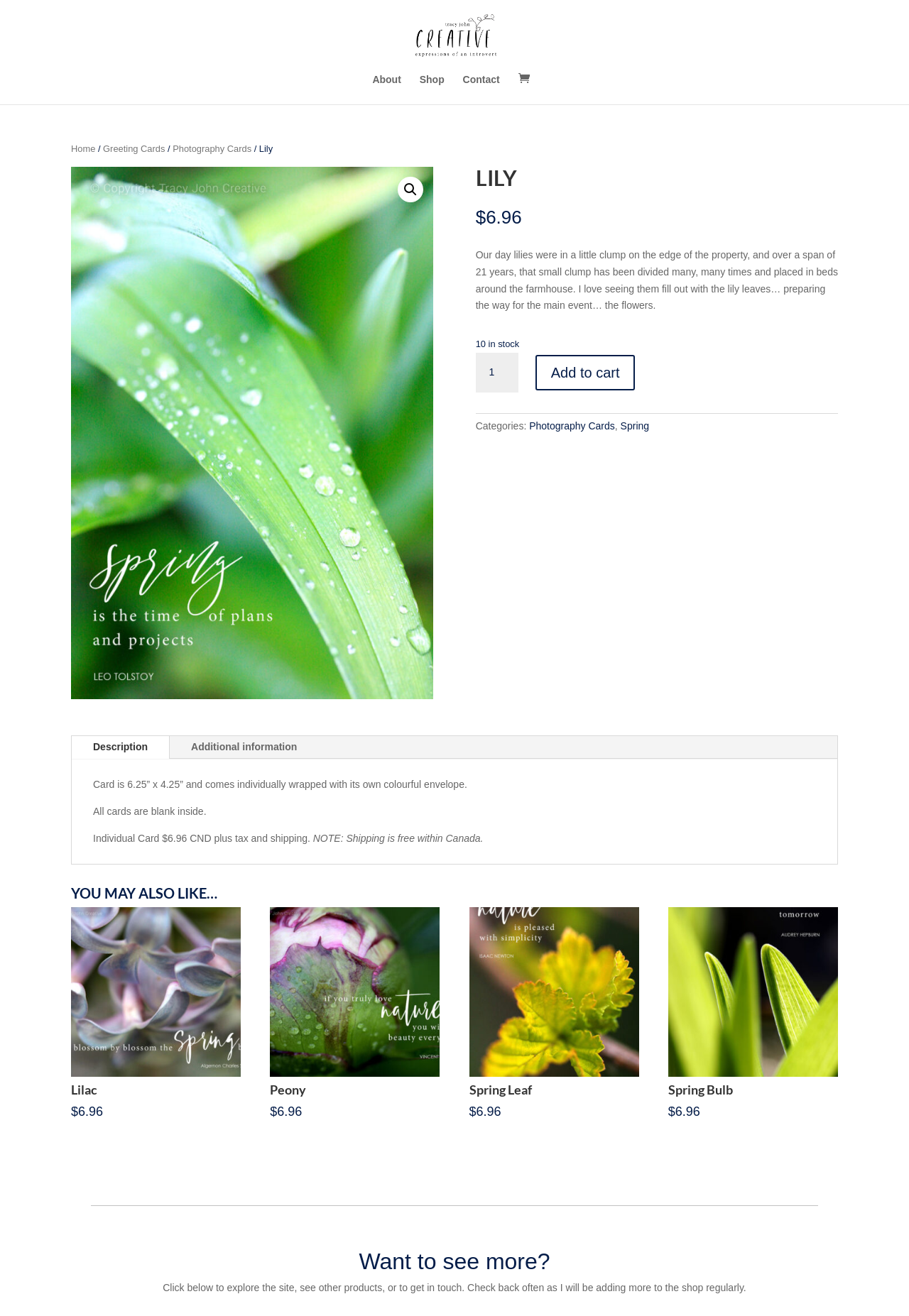Based on the image, provide a detailed response to the question:
What is the category of the product?

The category of the product can be determined by looking at the link 'Photography Cards' on the webpage, which is located near the product description and is part of the categories list.